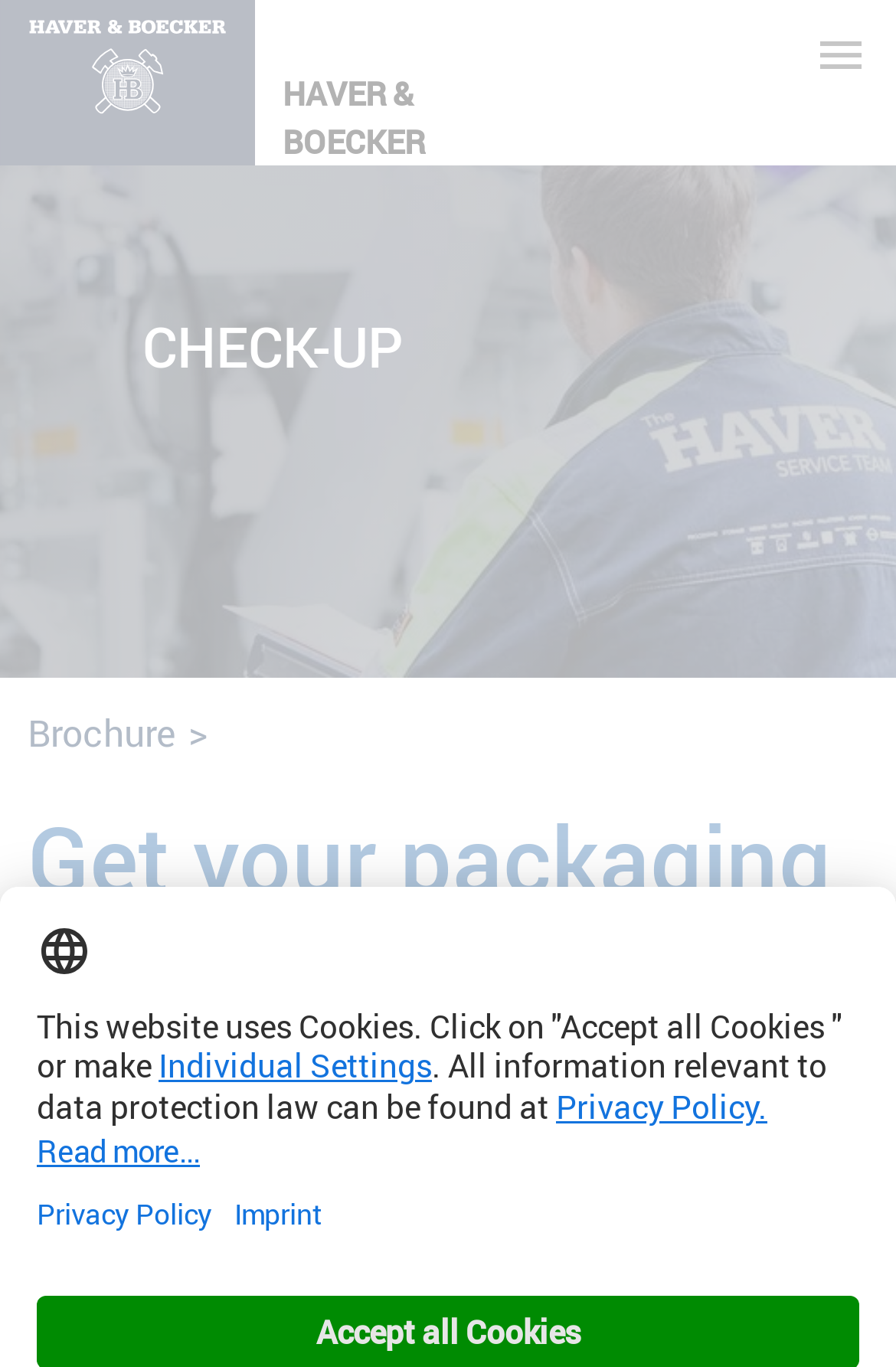Determine which piece of text is the heading of the webpage and provide it.

Get your packaging machine in shape for today’s challenges